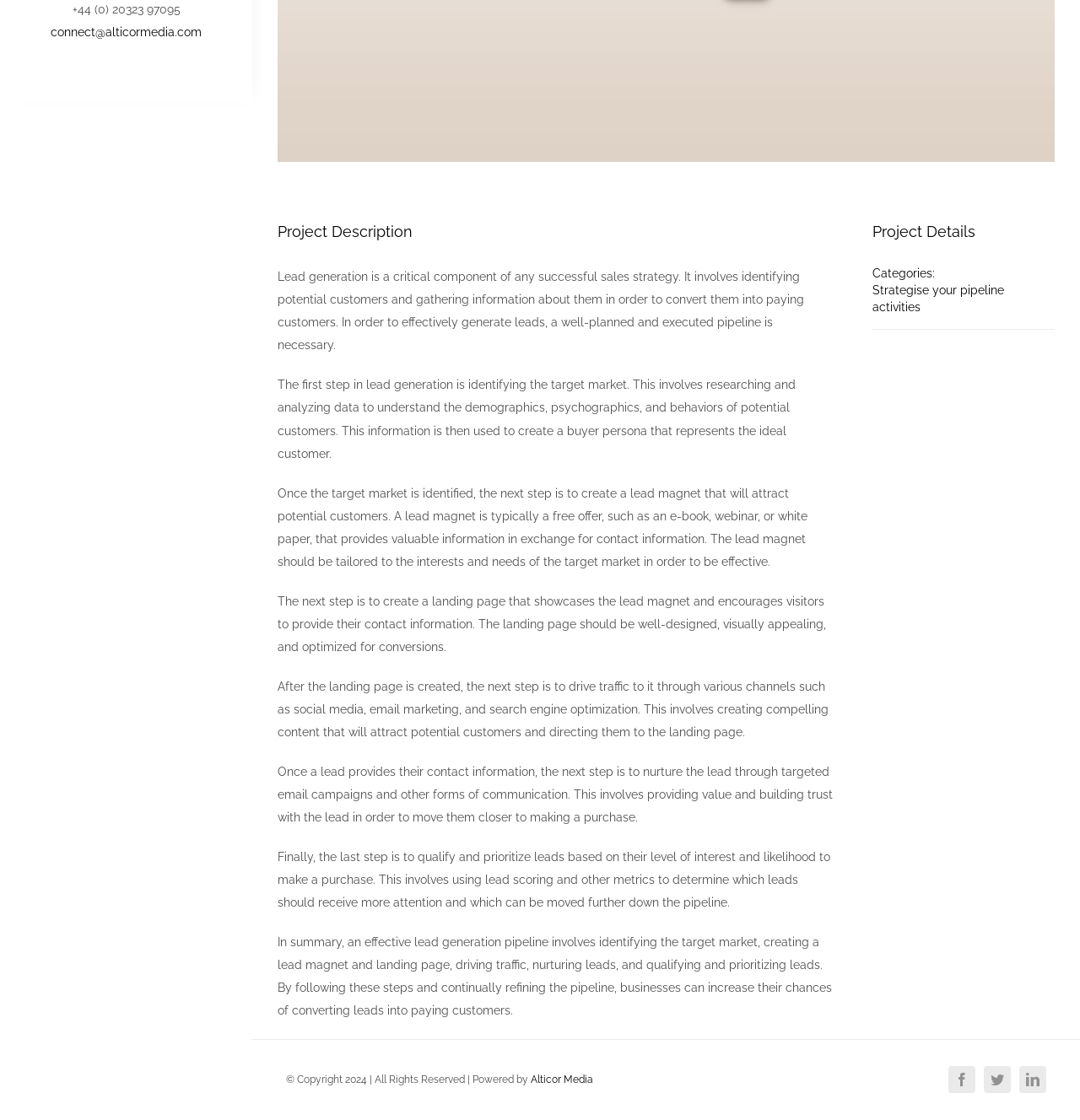Give the bounding box coordinates for the element described as: "aria-label="facebook"".

[0.878, 0.952, 0.903, 0.976]